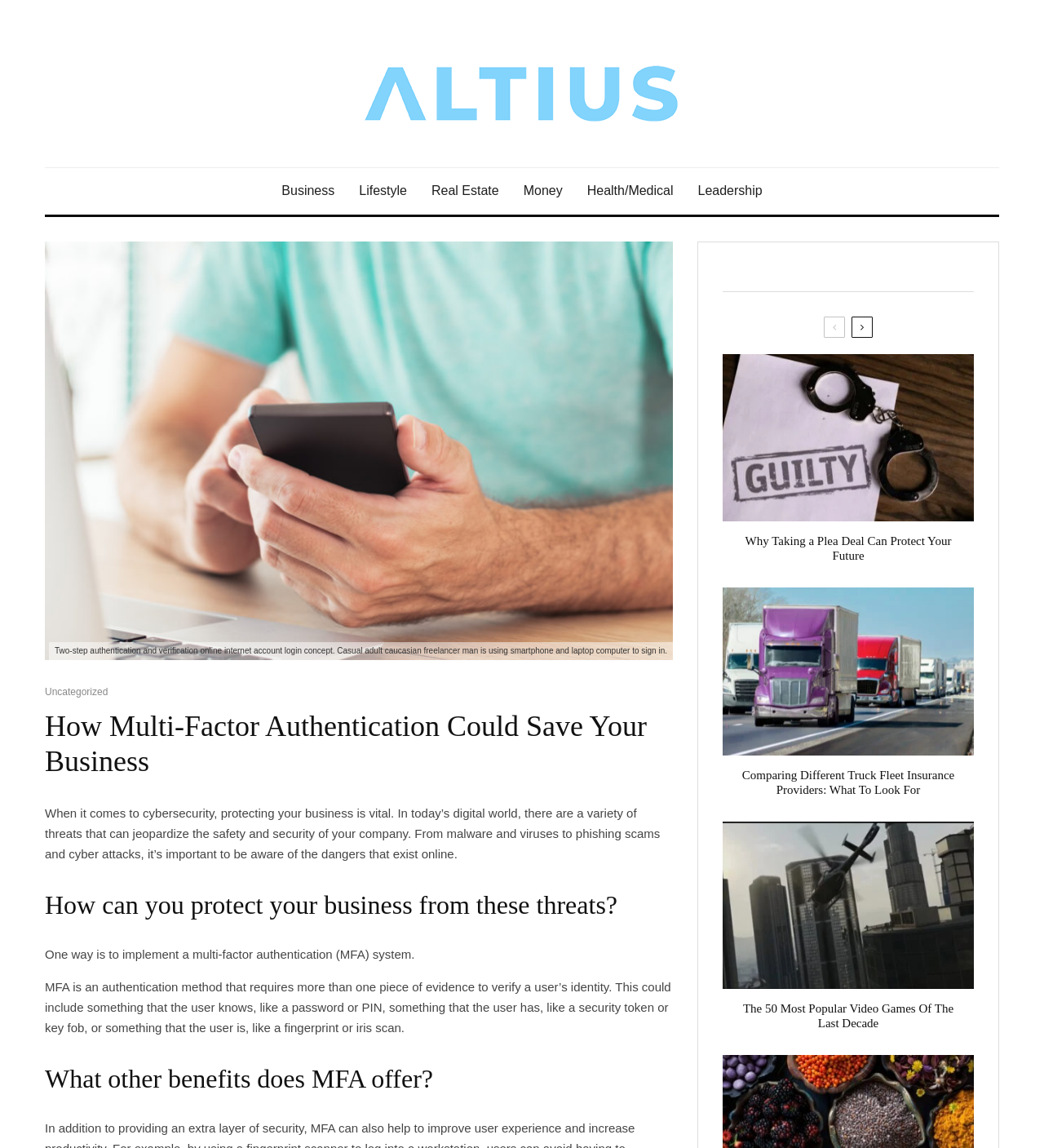Please identify the bounding box coordinates of the region to click in order to complete the task: "Click on the 'Leadership' link". The coordinates must be four float numbers between 0 and 1, specified as [left, top, right, bottom].

[0.657, 0.146, 0.742, 0.187]